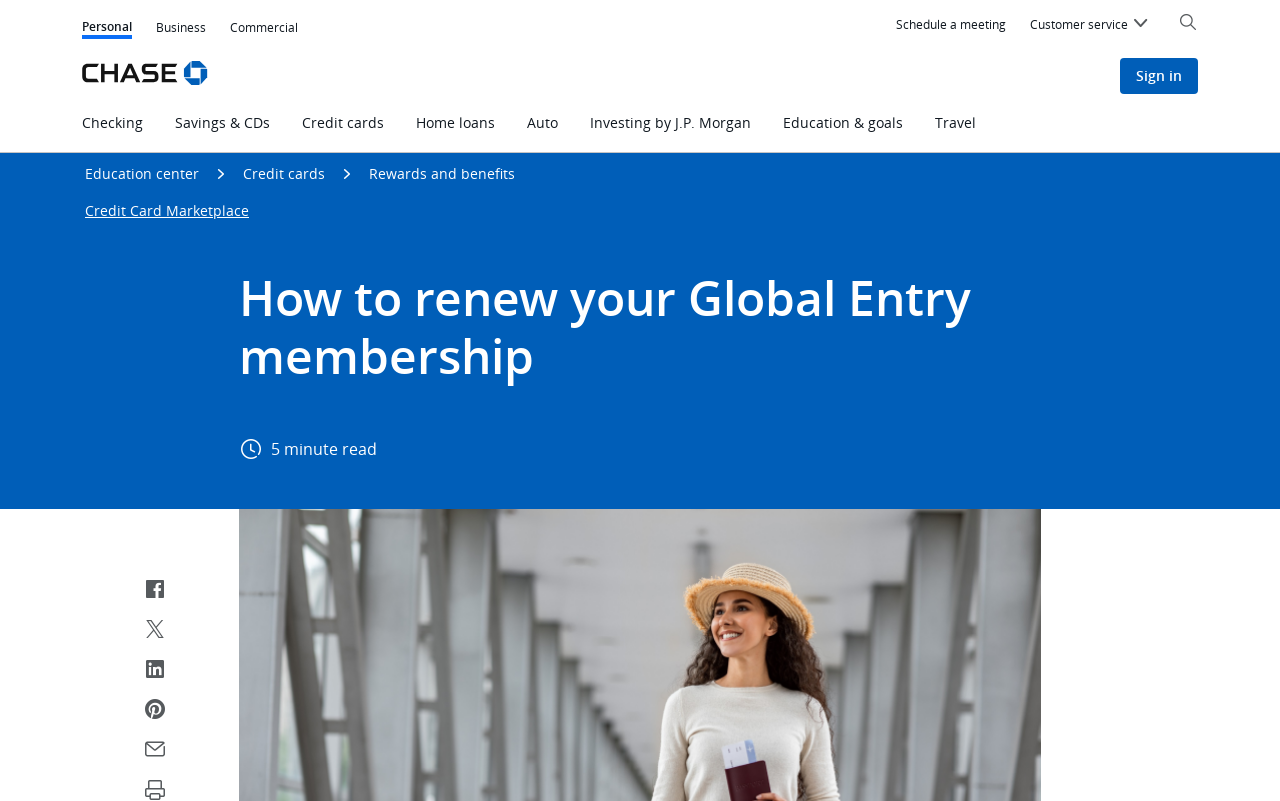What is the topic of the main article? Look at the image and give a one-word or short phrase answer.

Renewing Global Entry membership